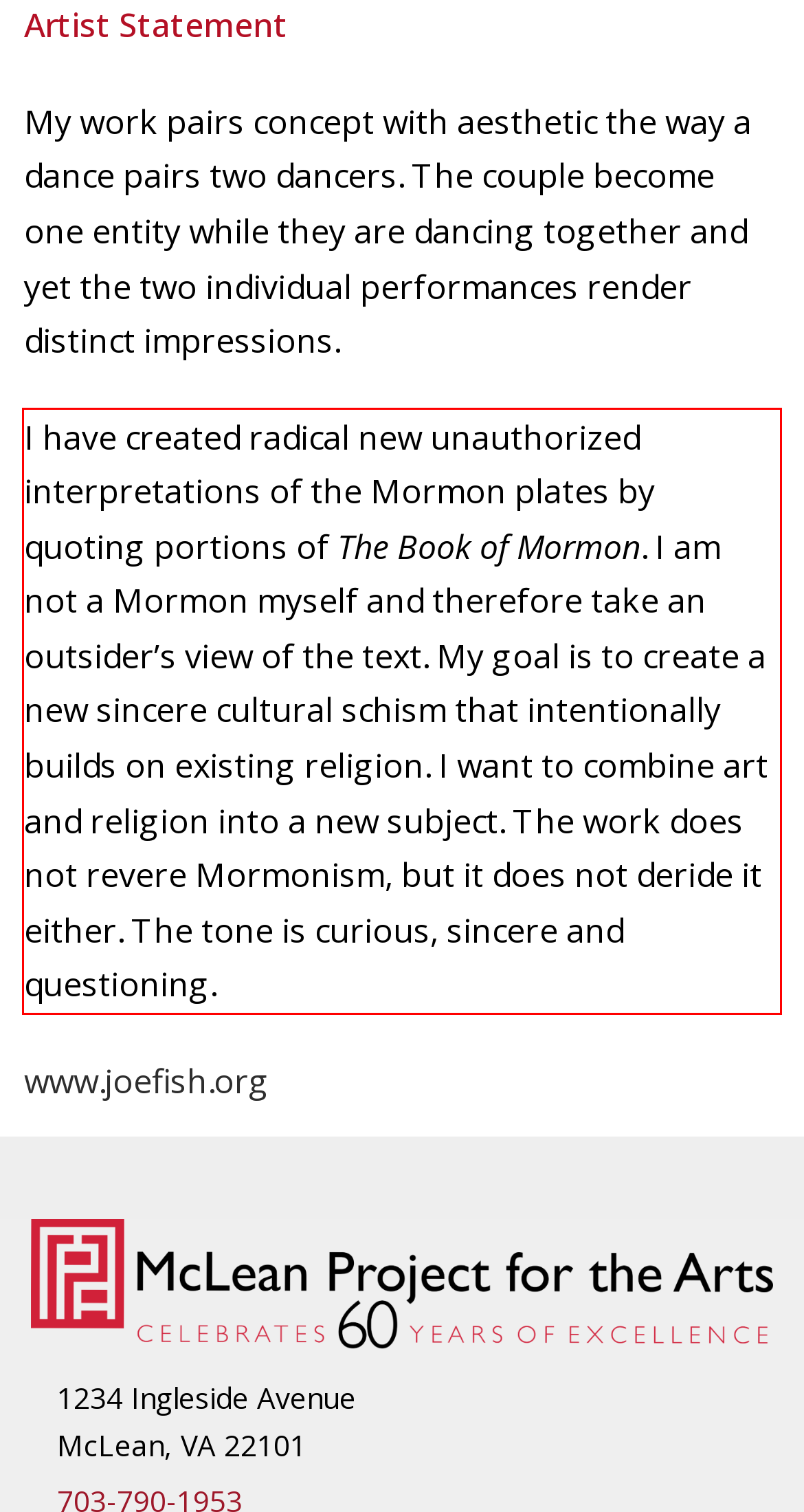Analyze the screenshot of the webpage that features a red bounding box and recognize the text content enclosed within this red bounding box.

I have created radical new unauthorized interpretations of the Mormon plates by quoting portions of The Book of Mormon. I am not a Mormon myself and therefore take an outsider’s view of the text. My goal is to create a new sincere cultural schism that intentionally builds on existing religion. I want to combine art and religion into a new subject. The work does not revere Mormonism, but it does not deride it either. The tone is curious, sincere and questioning.